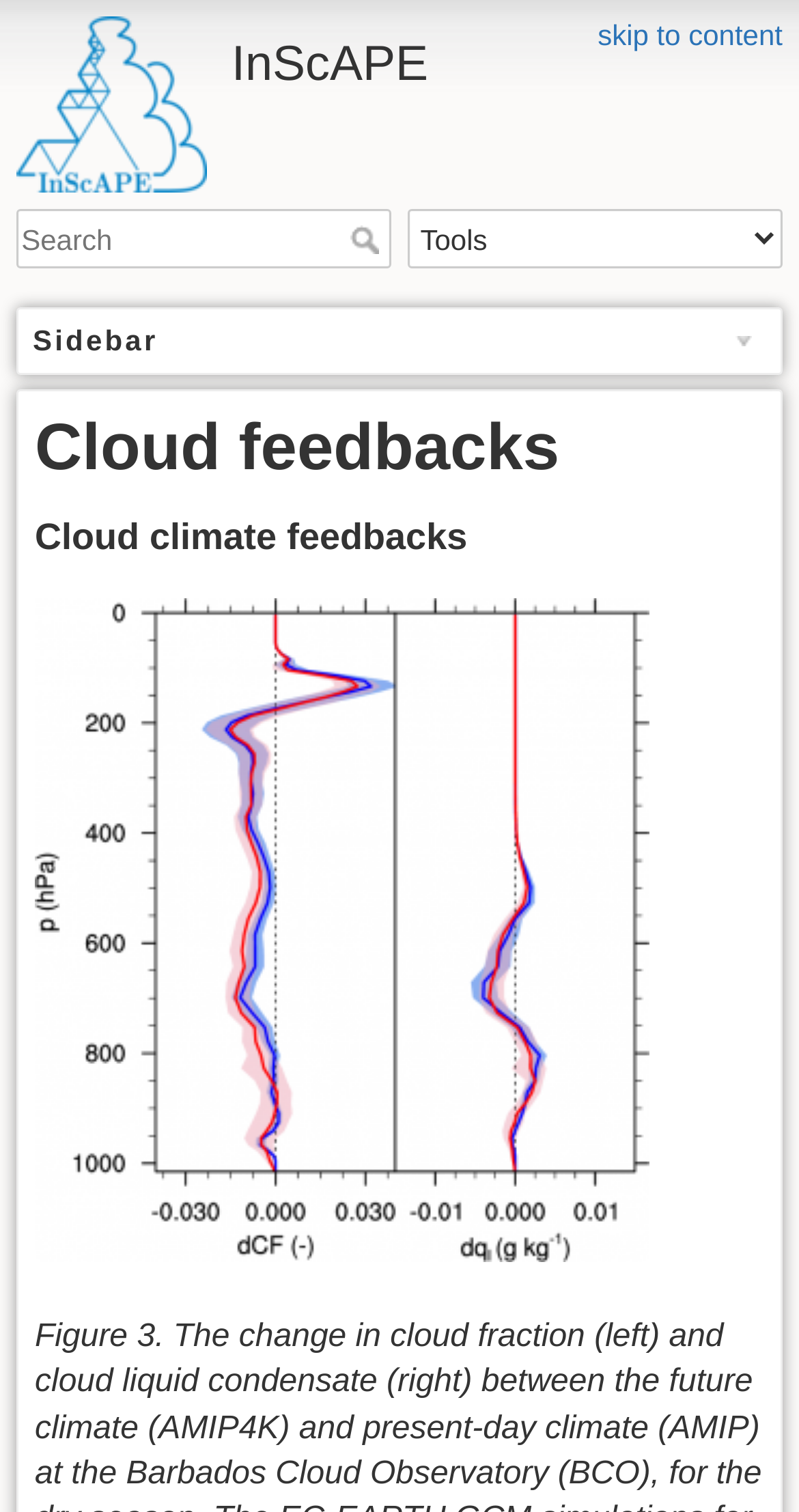Determine the bounding box of the UI component based on this description: "Search". The bounding box coordinates should be four float values between 0 and 1, i.e., [left, top, right, bottom].

[0.439, 0.149, 0.488, 0.168]